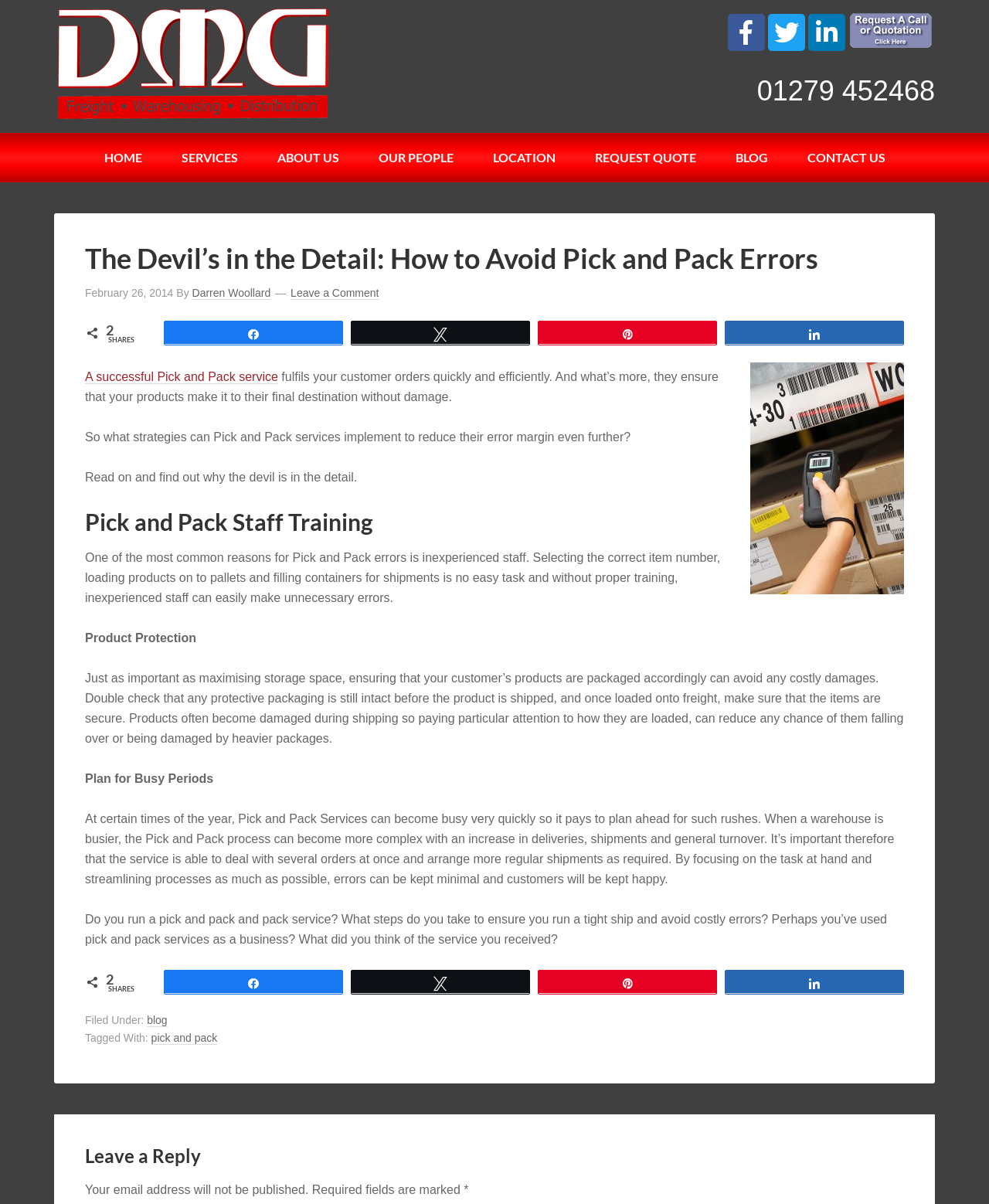Carefully observe the image and respond to the question with a detailed answer:
What is the company name on the top left?

The company name is located on the top left of the webpage, above the navigation menu, and is displayed as an image with the text 'DMG Freight'.